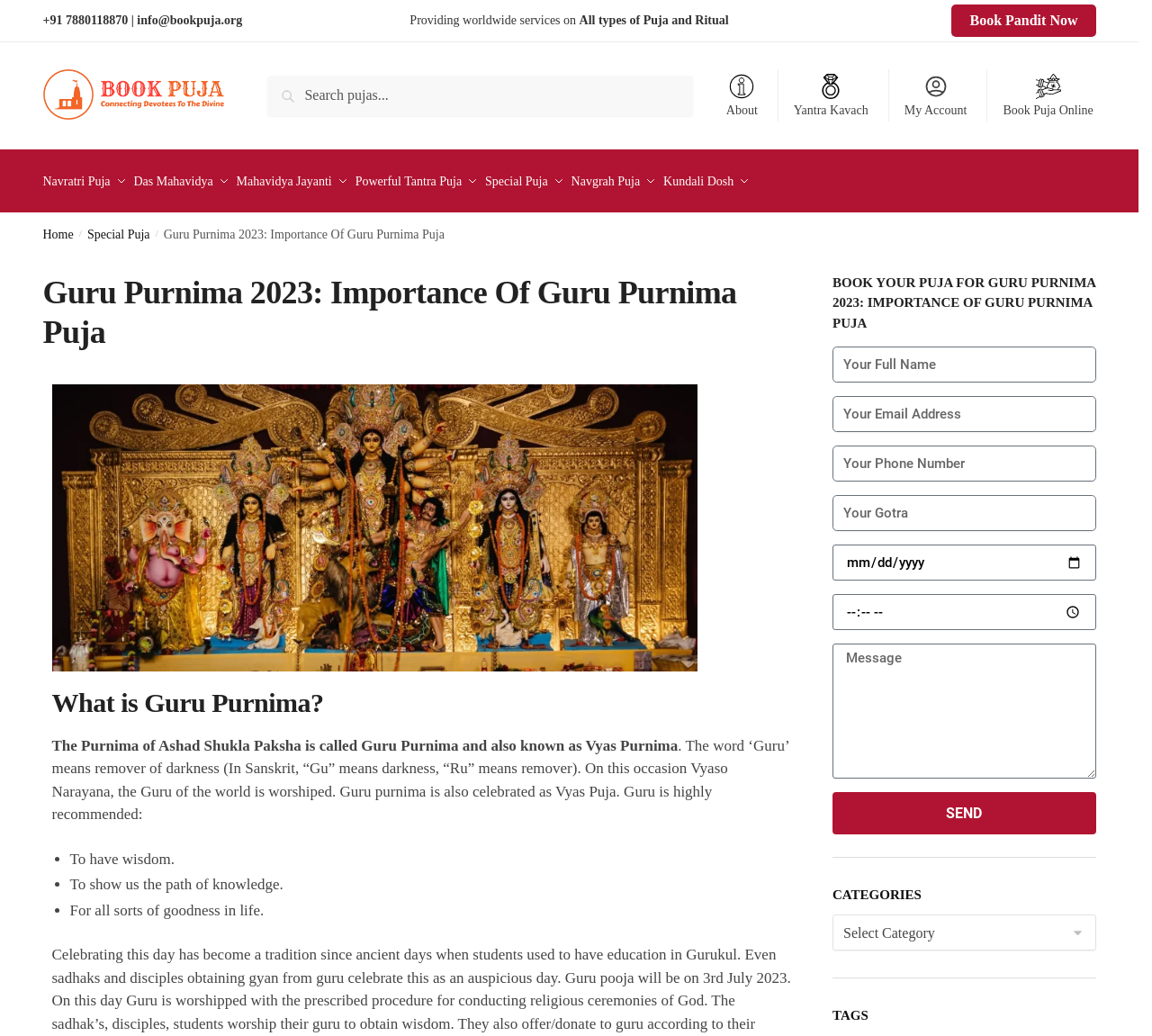Given the description of the UI element: "Book Pandit Now", predict the bounding box coordinates in the form of [left, top, right, bottom], with each value being a float between 0 and 1.

[0.826, 0.004, 0.951, 0.036]